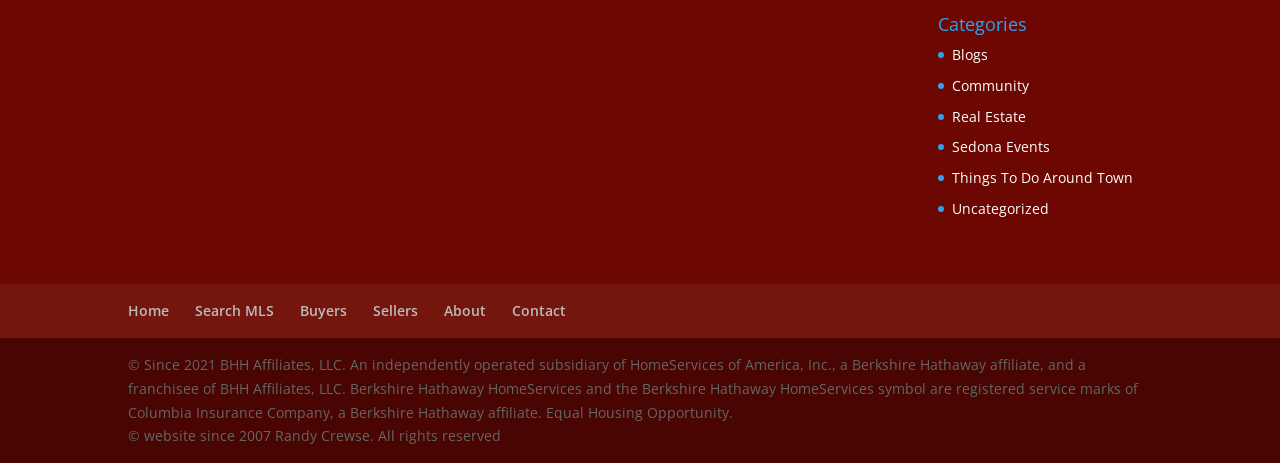What is the name of the real estate company?
Based on the image, please offer an in-depth response to the question.

I found the name of the real estate company by looking at the copyright information at the bottom of the page, which mentions 'Berkshire Hathaway HomeServices and the Berkshire Hathaway HomeServices symbol are registered service marks of Columbia Insurance Company, a Berkshire Hathaway affiliate.'